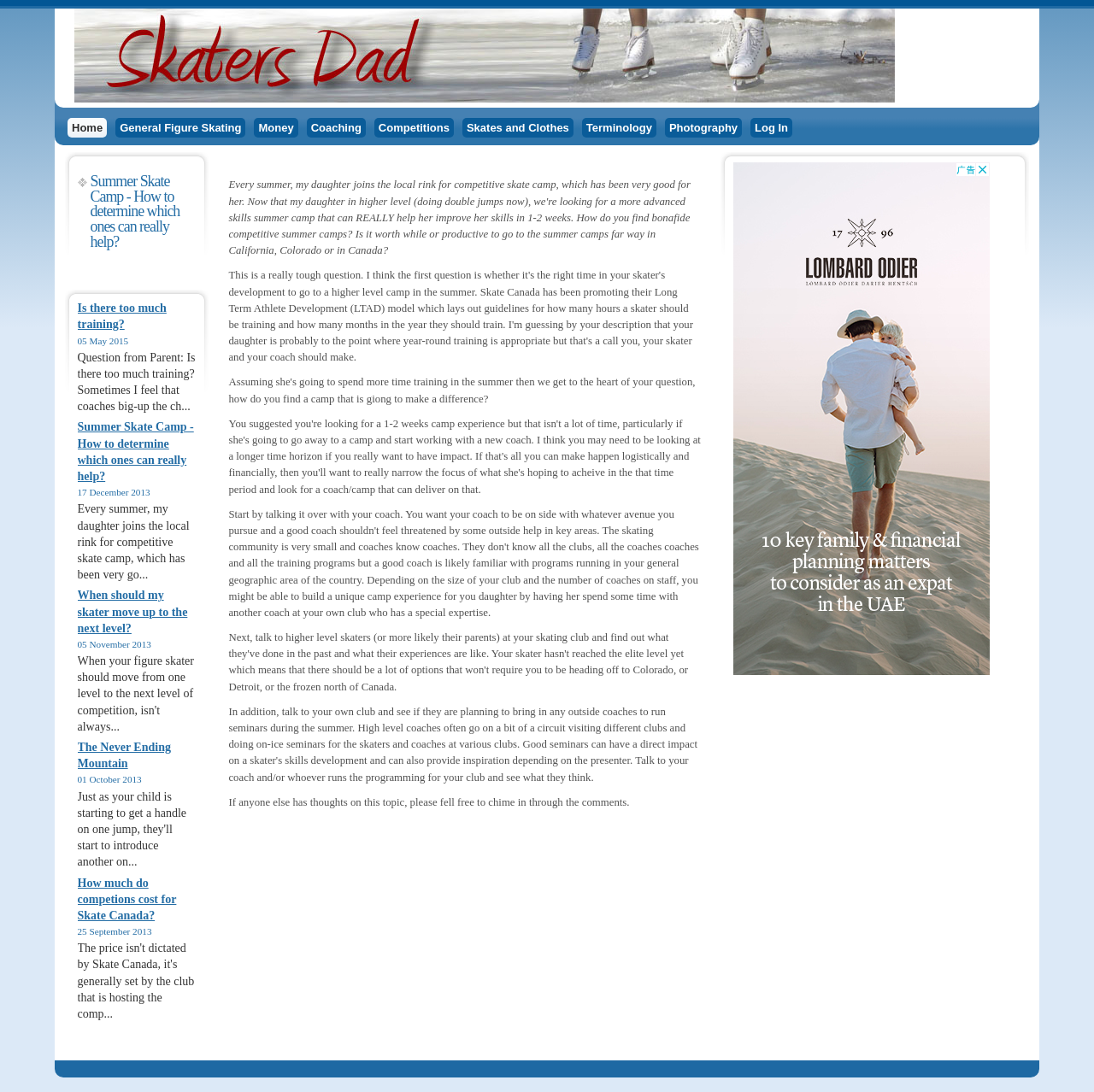What is the main topic of this webpage?
Provide a well-explained and detailed answer to the question.

The webpage is about figure skating, specifically for parents whose kids are new to the sport. The links and articles on the page suggest that it provides information and guidance for parents to navigate the world of figure skating.